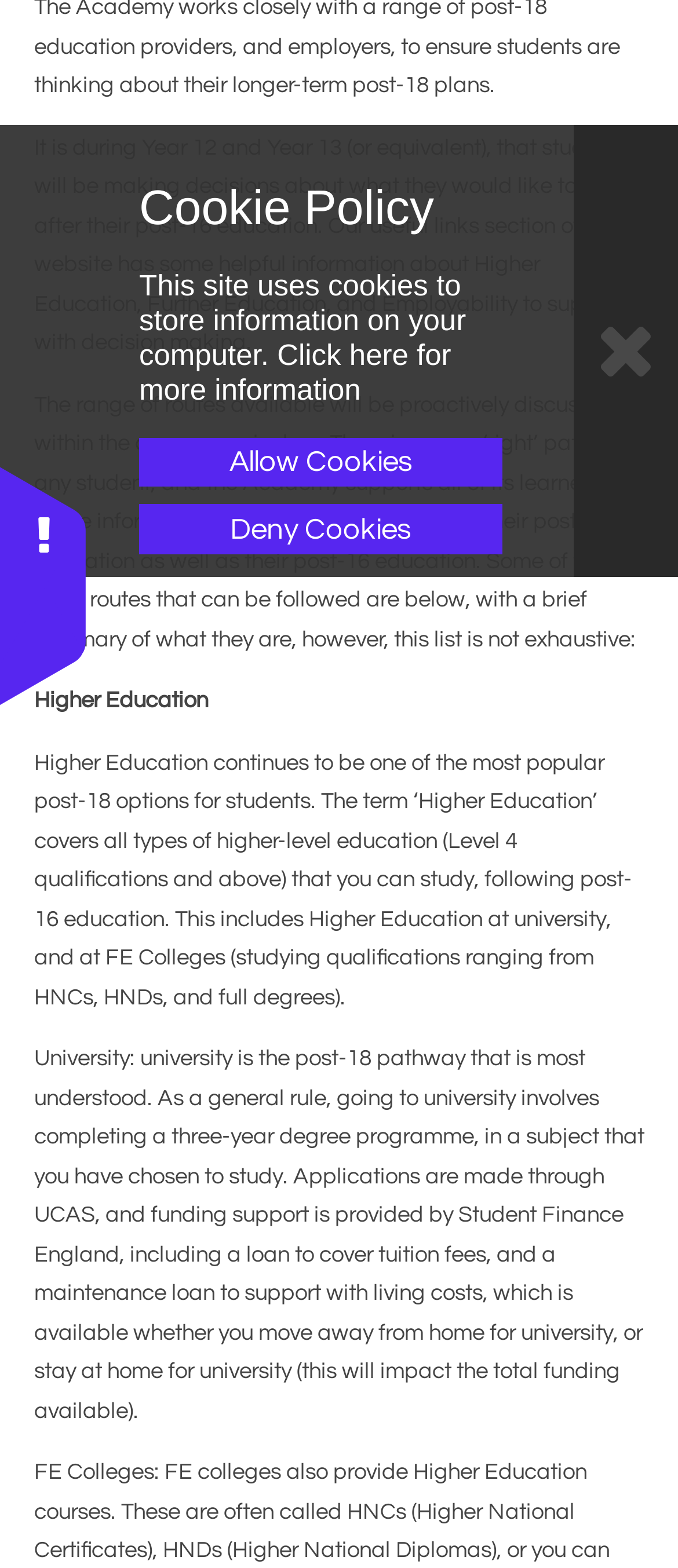Please provide the bounding box coordinate of the region that matches the element description: Deny Cookies. Coordinates should be in the format (top-left x, top-left y, bottom-right x, bottom-right y) and all values should be between 0 and 1.

[0.205, 0.322, 0.74, 0.354]